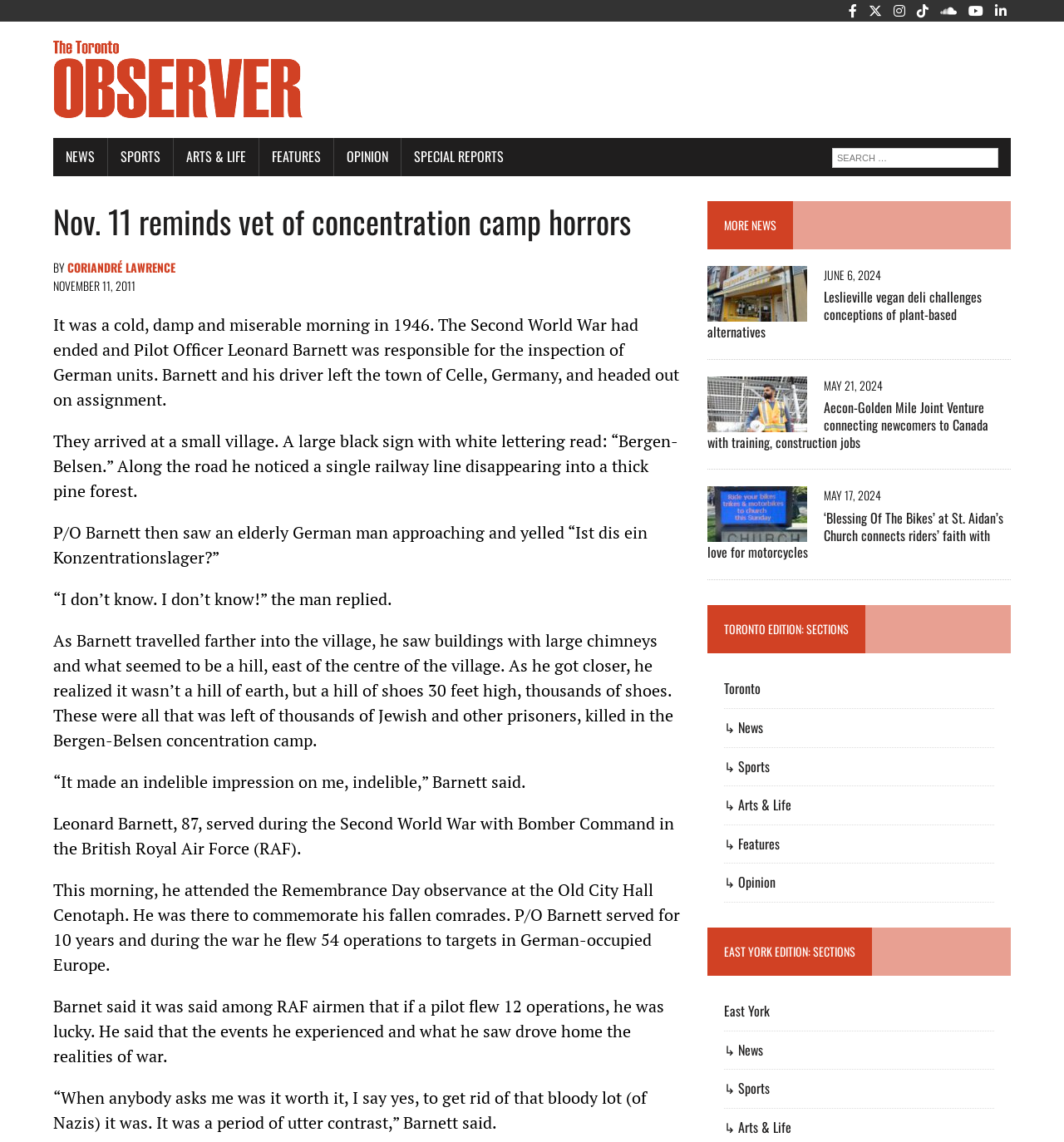Utilize the details in the image to thoroughly answer the following question: What is the date of the article 'Leslieville vegan deli challenges conceptions of plant-based alternatives'?

I determined the answer by looking at the article section of the webpage, where the date of each article is displayed. The article 'Leslieville vegan deli challenges conceptions of plant-based alternatives' has a date of JUNE 6, 2024.